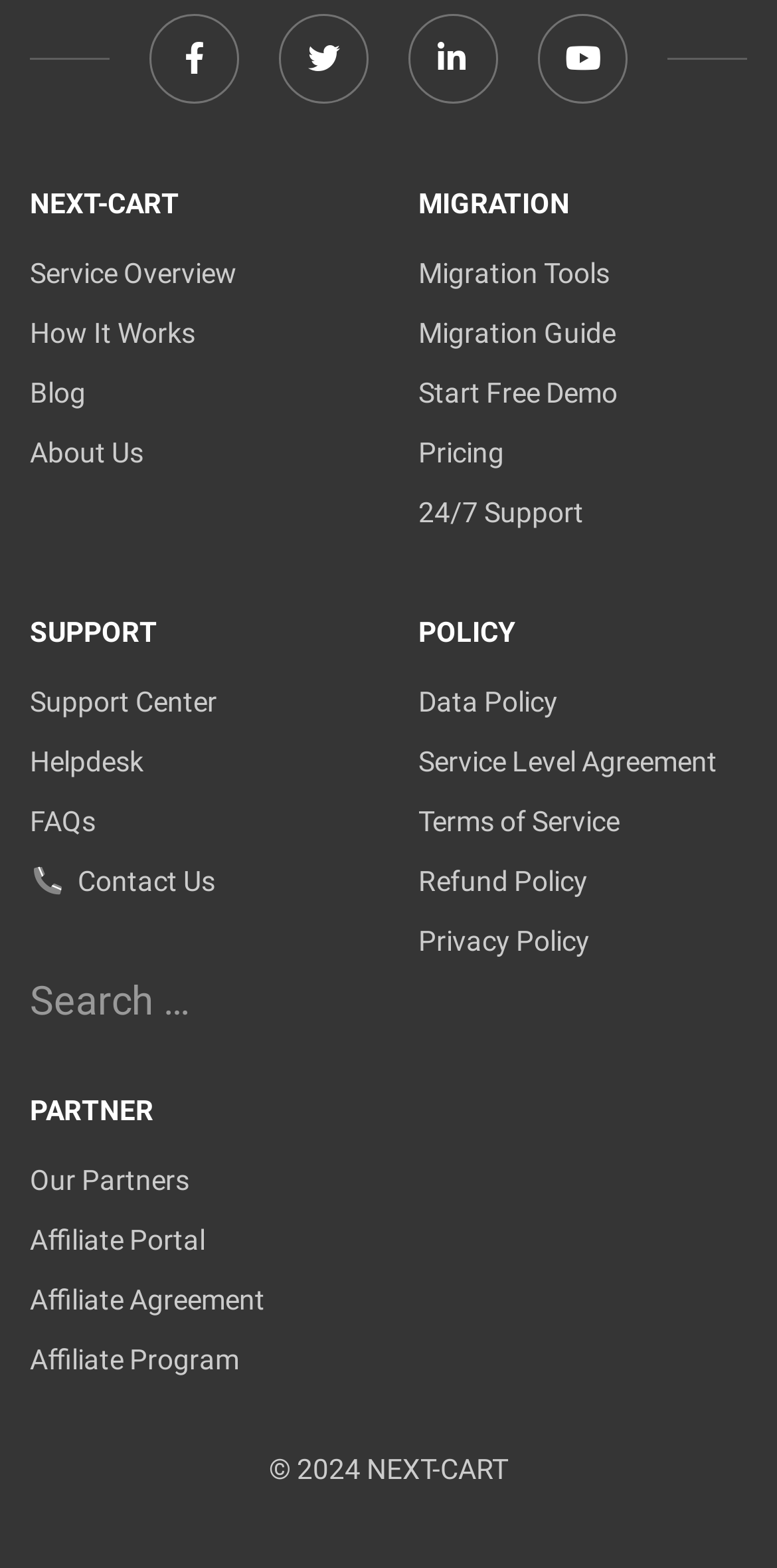Determine the bounding box coordinates for the area that should be clicked to carry out the following instruction: "View Our Partners".

[0.038, 0.742, 0.244, 0.762]